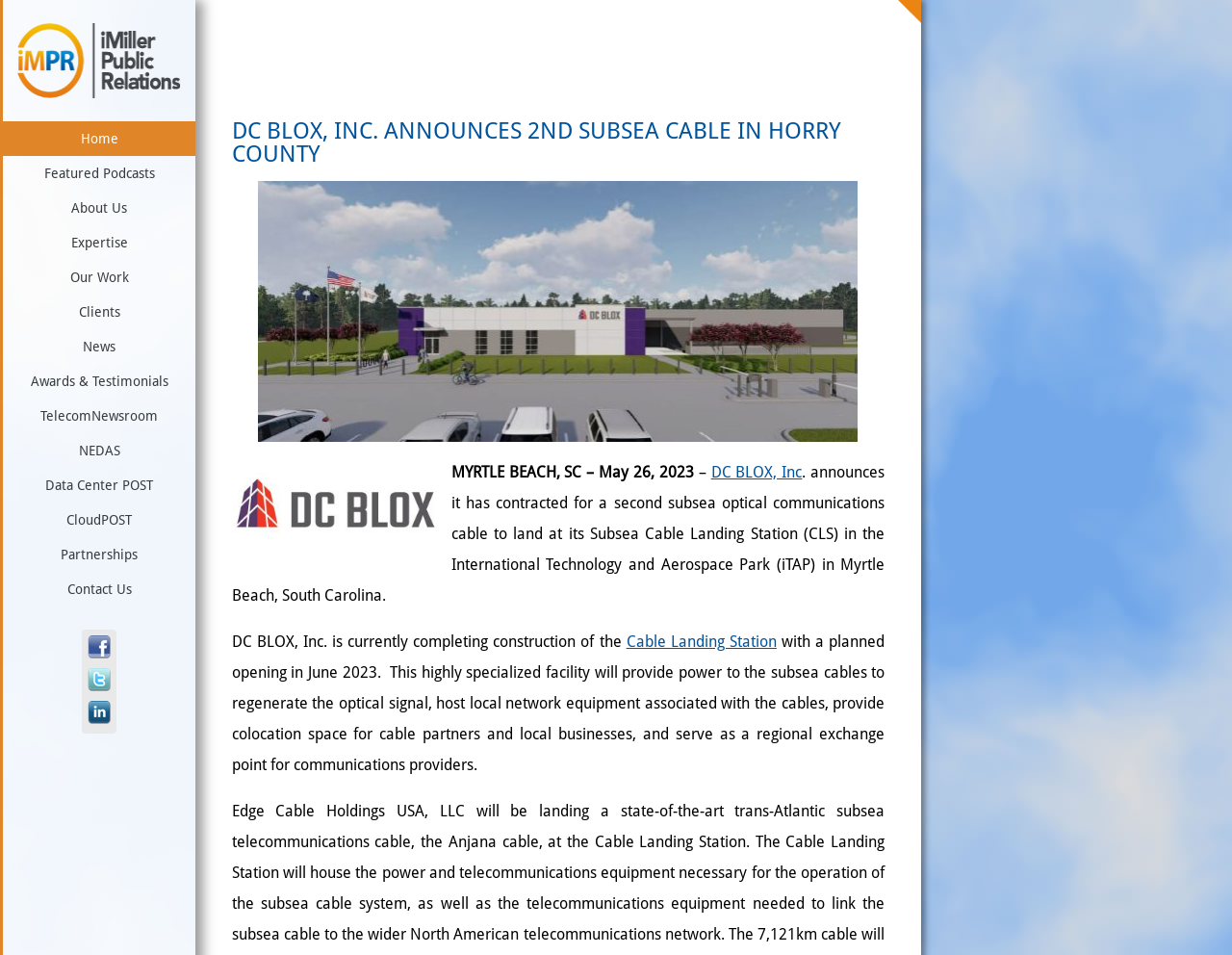Please determine the bounding box coordinates for the element that should be clicked to follow these instructions: "Check the 'News' section".

[0.002, 0.345, 0.159, 0.381]